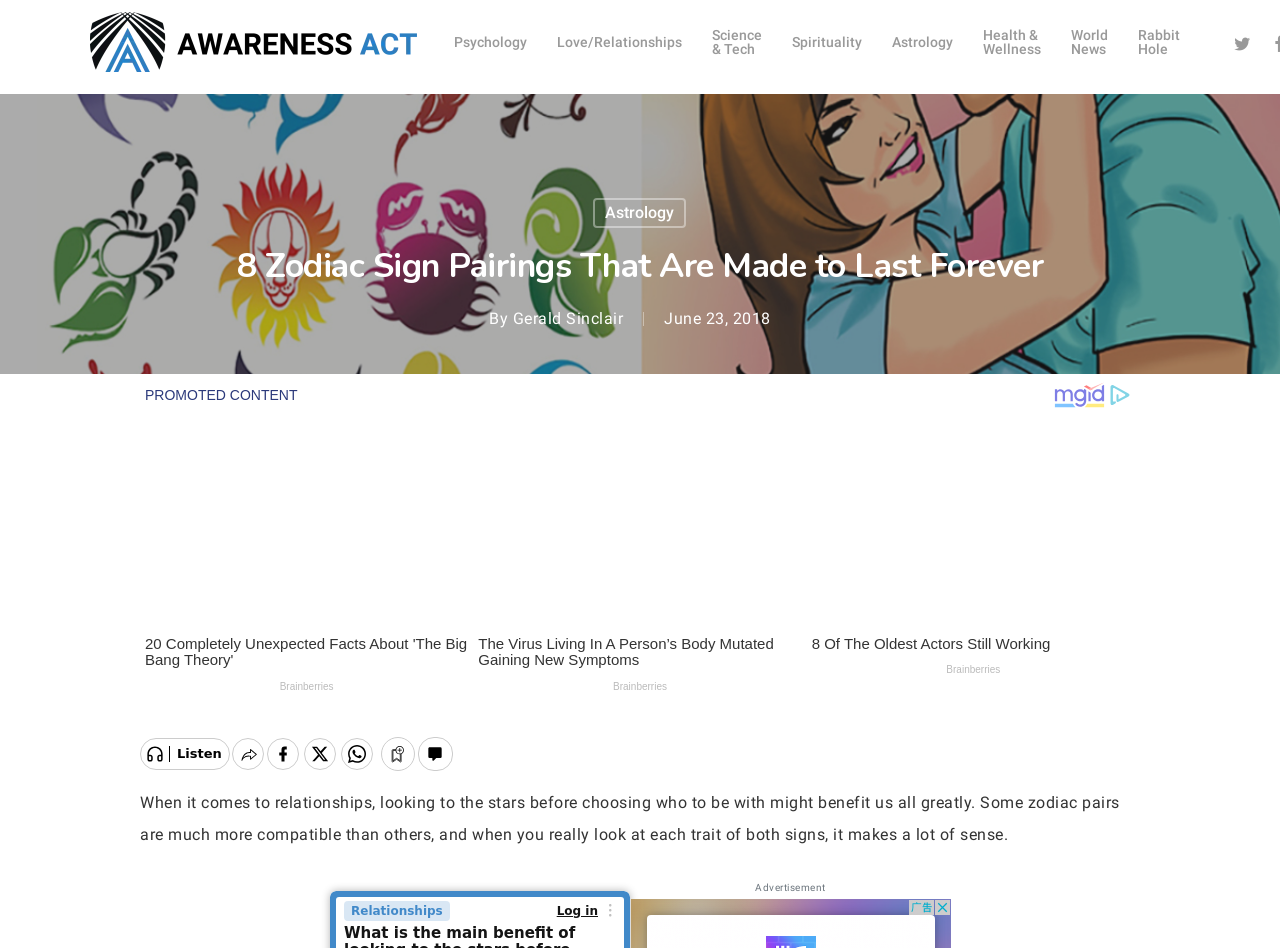Please specify the bounding box coordinates of the clickable region to carry out the following instruction: "go to Astrology page". The coordinates should be four float numbers between 0 and 1, in the format [left, top, right, bottom].

[0.697, 0.037, 0.745, 0.052]